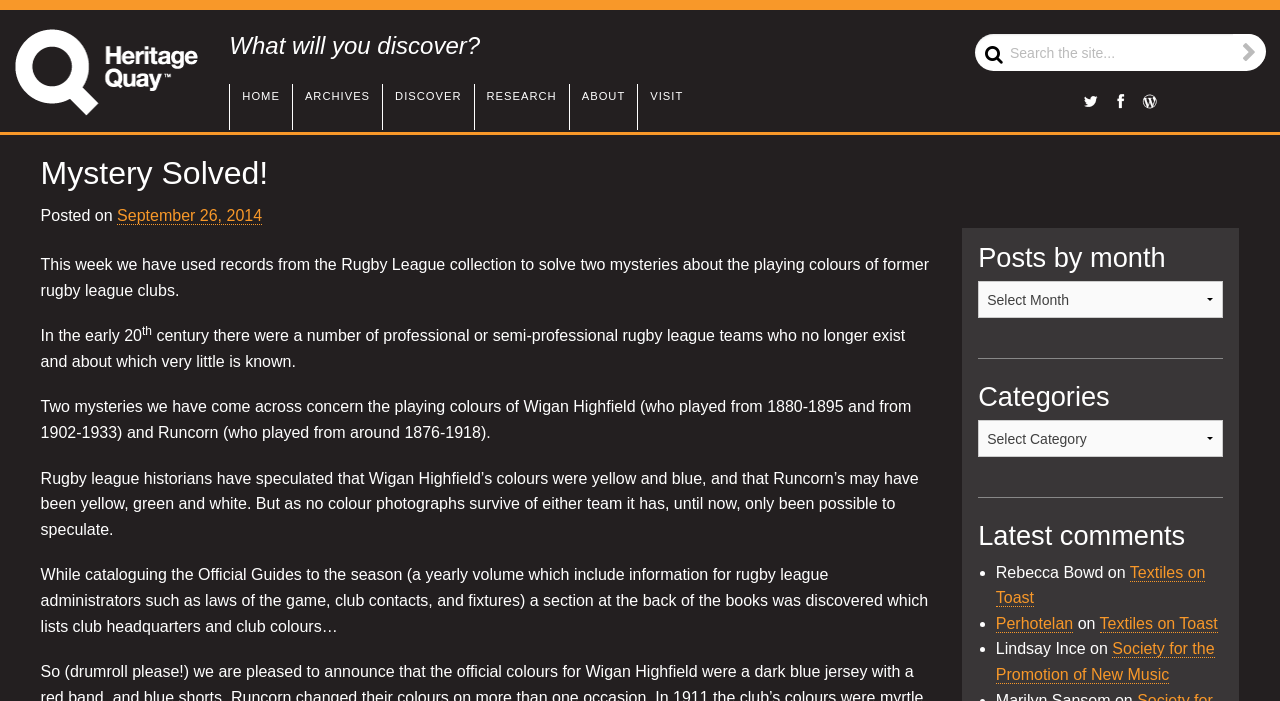What is the topic of the blog post?
Please provide a comprehensive answer based on the visual information in the image.

The topic of the blog post can be determined by reading the content of the post, which mentions rugby league teams, their playing colours, and the discovery of records from the Rugby League collection. The post is discussing the solution to two mysteries about the playing colours of former rugby league clubs.